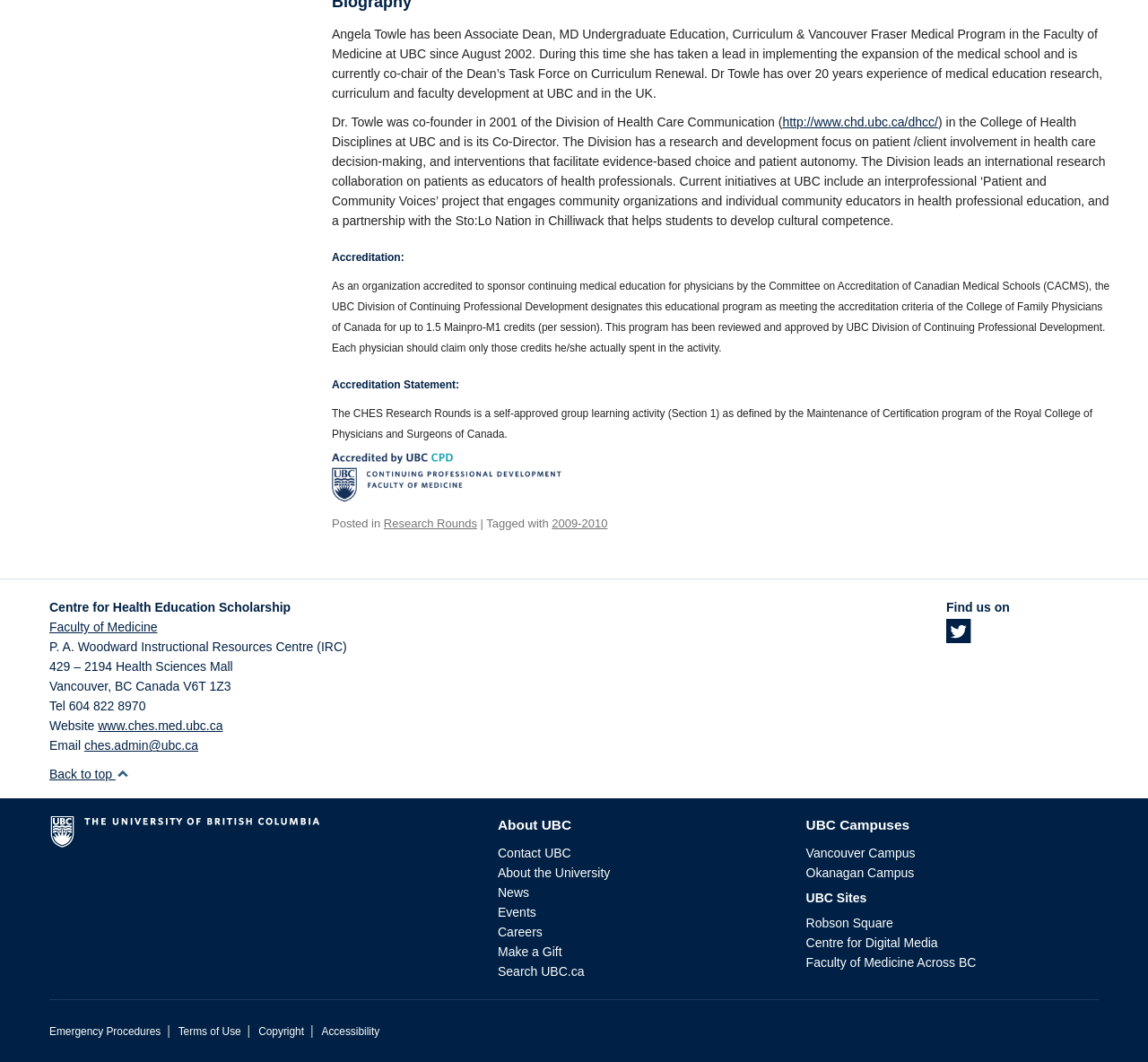Answer the question using only one word or a concise phrase: What is the address of the P. A. Woodward Instructional Resources Centre?

429 – 2194 Health Sciences Mall